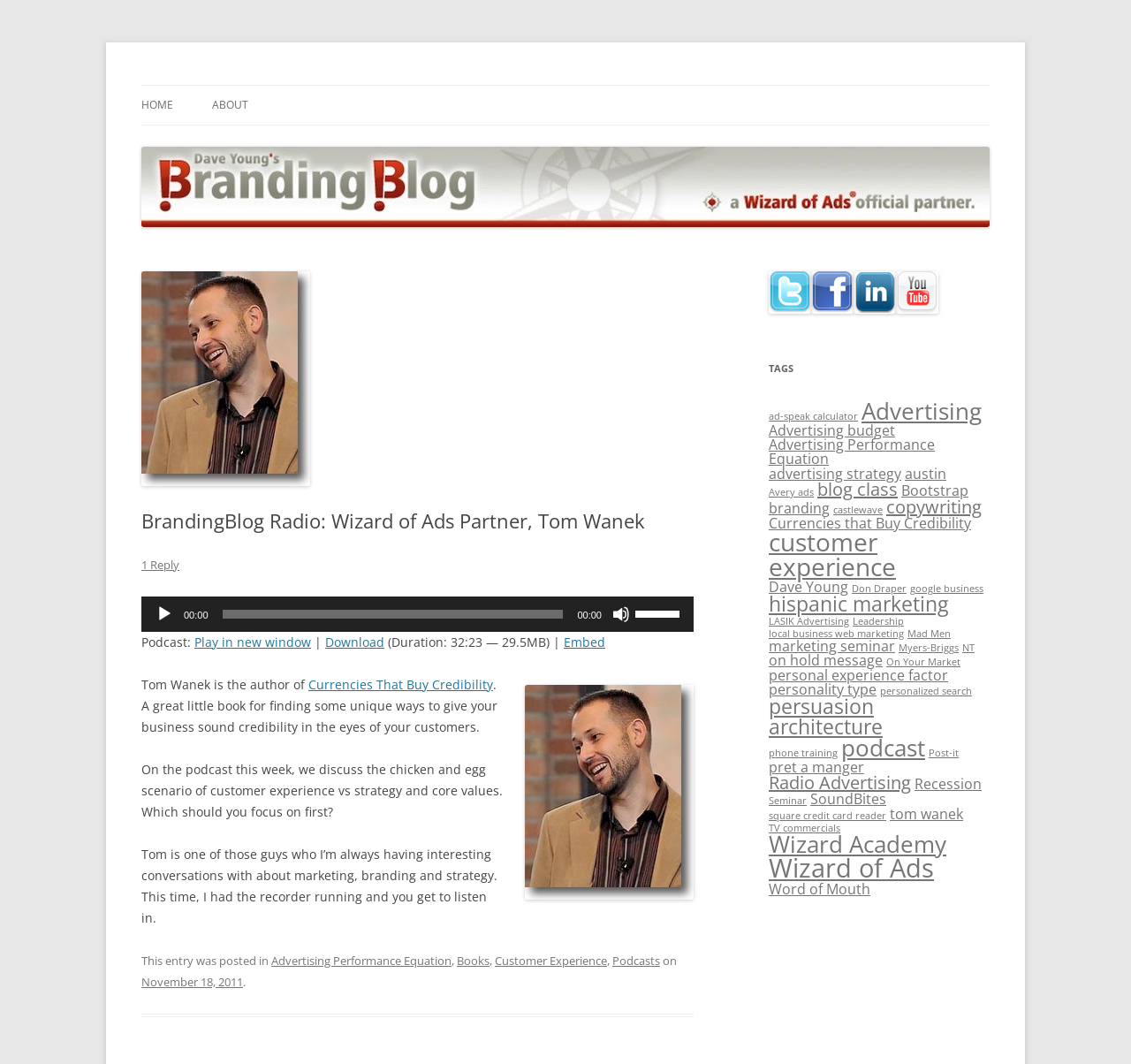Construct a comprehensive description capturing every detail on the webpage.

This webpage is about BrandingBlog by Dave Young, a marketing advice and advertising strategy website for local business owners. At the top, there is a heading with the website's name, followed by a link to skip to the content. Below that, there are navigation links to HOME, ABOUT, and other pages.

The main content area is divided into two sections. On the left, there is an article with a heading "BrandingBlog Radio: Wizard of Ads Partner, Tom Wanek". Below the heading, there is an audio player with play, mute, and volume controls. The audio player is accompanied by a timer and a slider to control the playback time.

Below the audio player, there is a section with links to play the podcast in a new window, download it, or embed it. There is also a description of the podcast, including its duration and file size.

The main content area also includes a section with text about Tom Wanek, the author of "Currencies That Buy Credibility", a book about finding unique ways to give businesses credibility. There is also a discussion about the podcast, where Tom Wanek talks about customer experience vs strategy and core values.

On the right side of the webpage, there are social media links to Twitter, Facebook, Linkedin, and Youtube. Below that, there is a section with tags, including links to various topics such as advertising, branding, customer experience, and more.

At the bottom of the webpage, there is a footer section with links to categories, including Advertising Performance Equation, Books, Customer Experience, and Podcasts. There is also a link to the date the entry was posted, November 18, 2011.